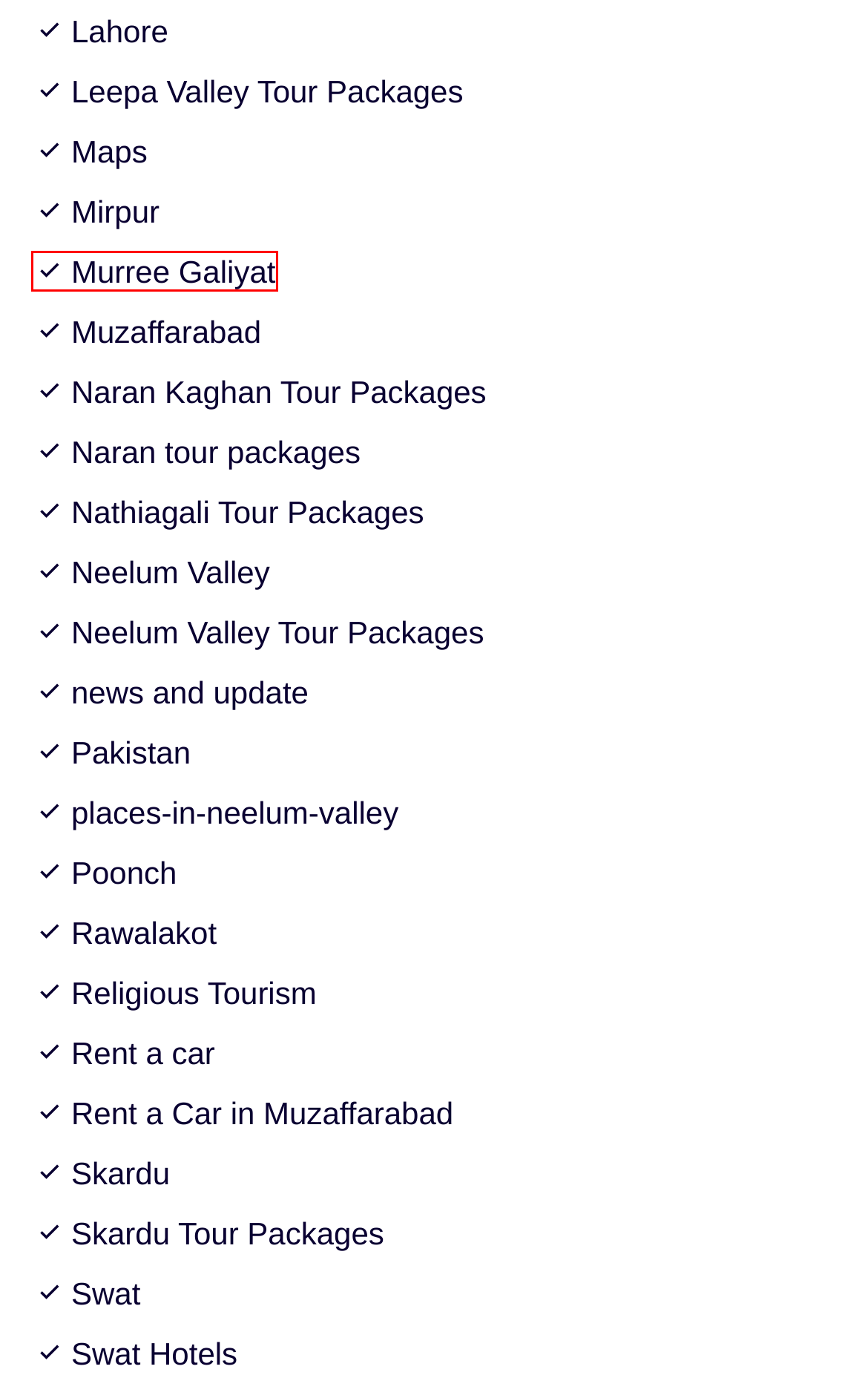Examine the screenshot of a webpage with a red bounding box around a UI element. Select the most accurate webpage description that corresponds to the new page after clicking the highlighted element. Here are the choices:
A. Hotels in Naran Kaghan Shogran - AJK TOURS
B. Neelum Valley Tour Packages - 2022 AJK TOURS | Neelum Tour
C. Murree Galiyat - AJK TOURS
D. Book Skardu Tour Packages from Islamabad, Karachi | AJKTOURS
E. Maps - AJK TOURS
F. Pakistan - AJK TOURS
G. Neelum Valley - AJK TOURS
H. places-in-neelum-valley - AJK TOURS

C